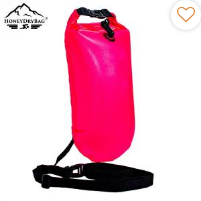What is the purpose of the swim buoy?
Refer to the image and give a detailed answer to the query.

The caption states that the buoy is an essential safety accessory for swimmers, implying that its purpose is to ensure the safety of swimmers while they engage in water activities.